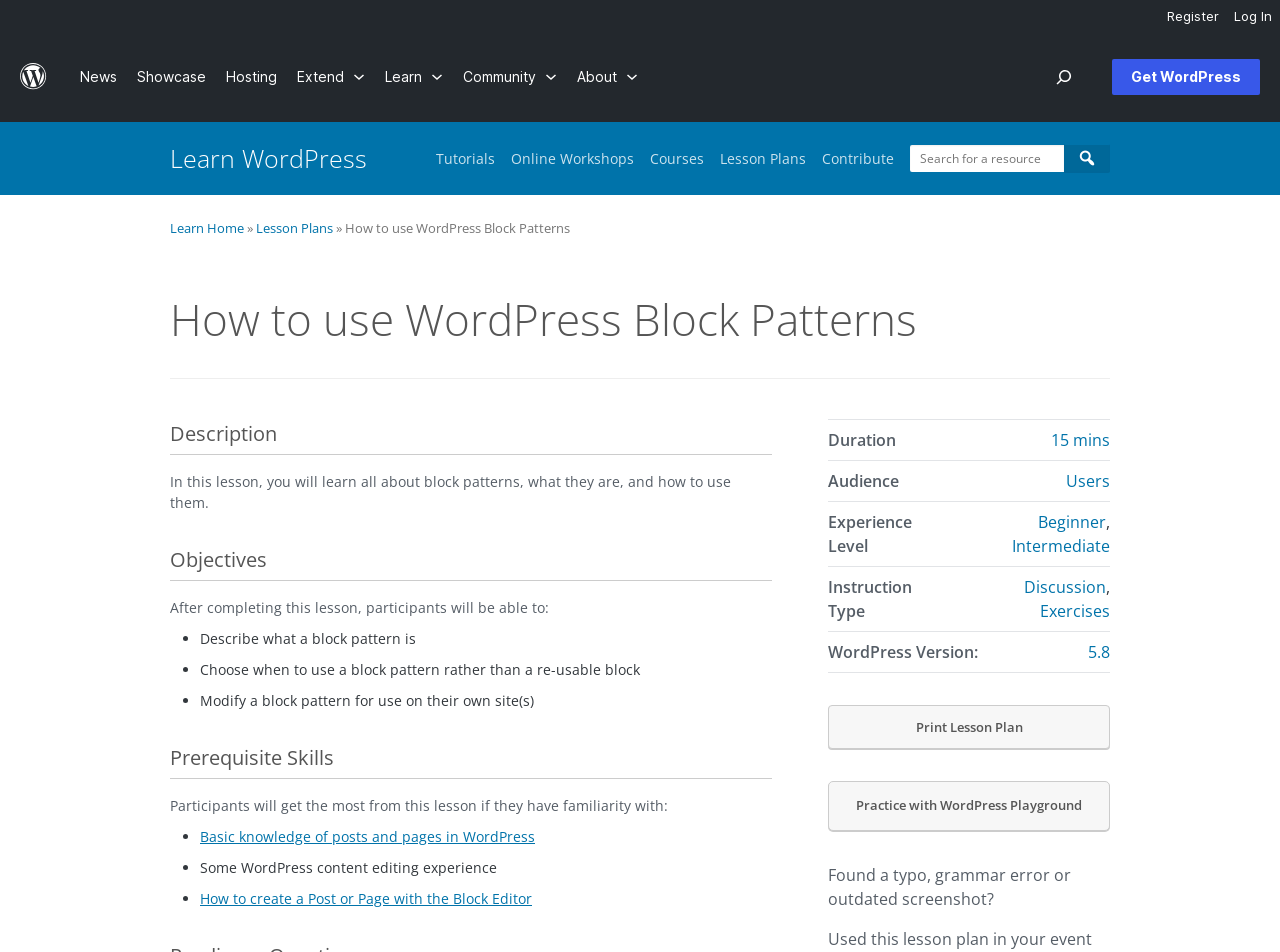Show me the bounding box coordinates of the clickable region to achieve the task as per the instruction: "Open Search".

[0.809, 0.034, 0.853, 0.128]